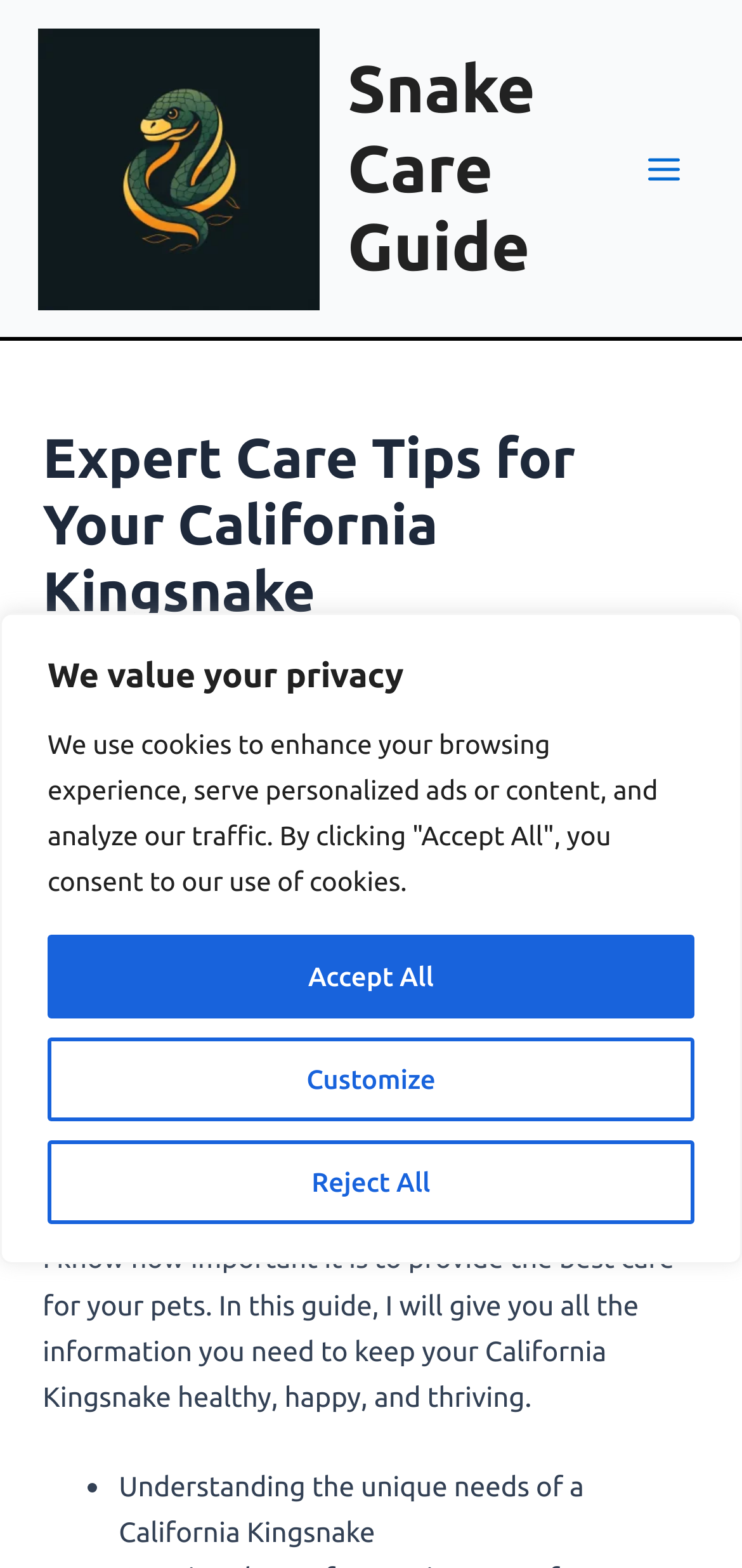Please specify the bounding box coordinates of the clickable region to carry out the following instruction: "View the 'Snake Care Guide'". The coordinates should be four float numbers between 0 and 1, in the format [left, top, right, bottom].

[0.051, 0.095, 0.431, 0.116]